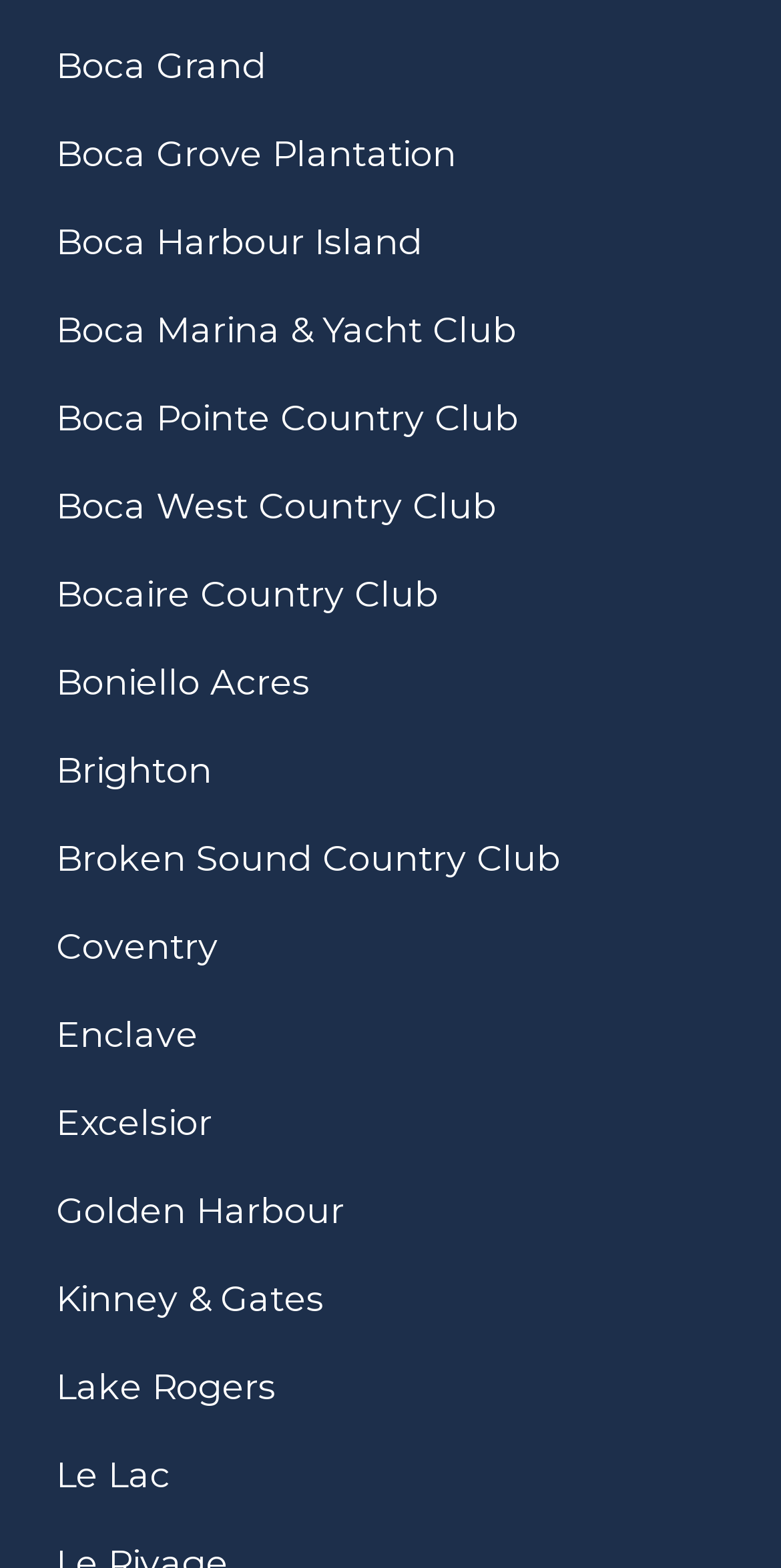Respond to the following query with just one word or a short phrase: 
Is there a link with the text 'Boca'?

Yes